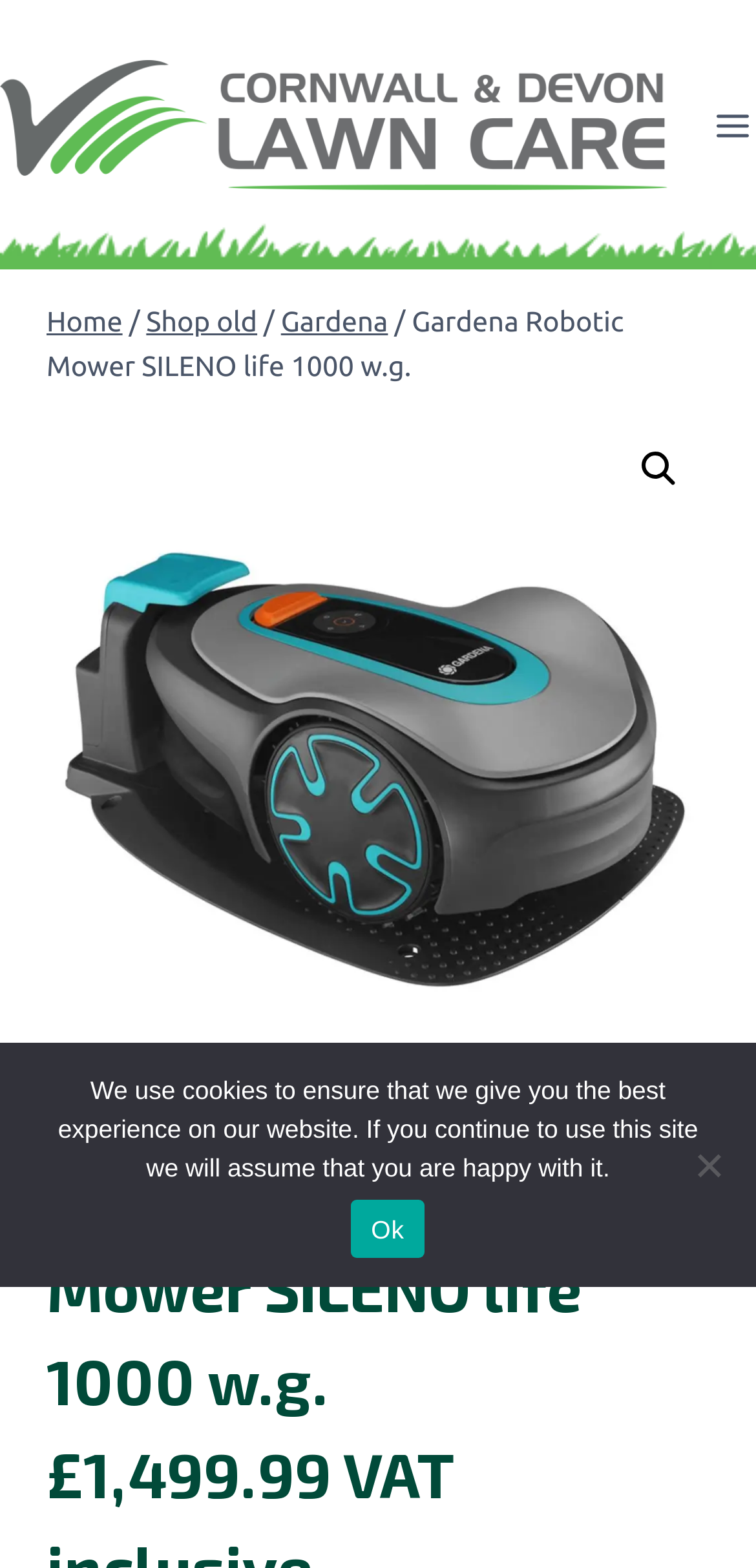Respond to the question below with a single word or phrase:
How many navigation links are in the breadcrumbs?

4